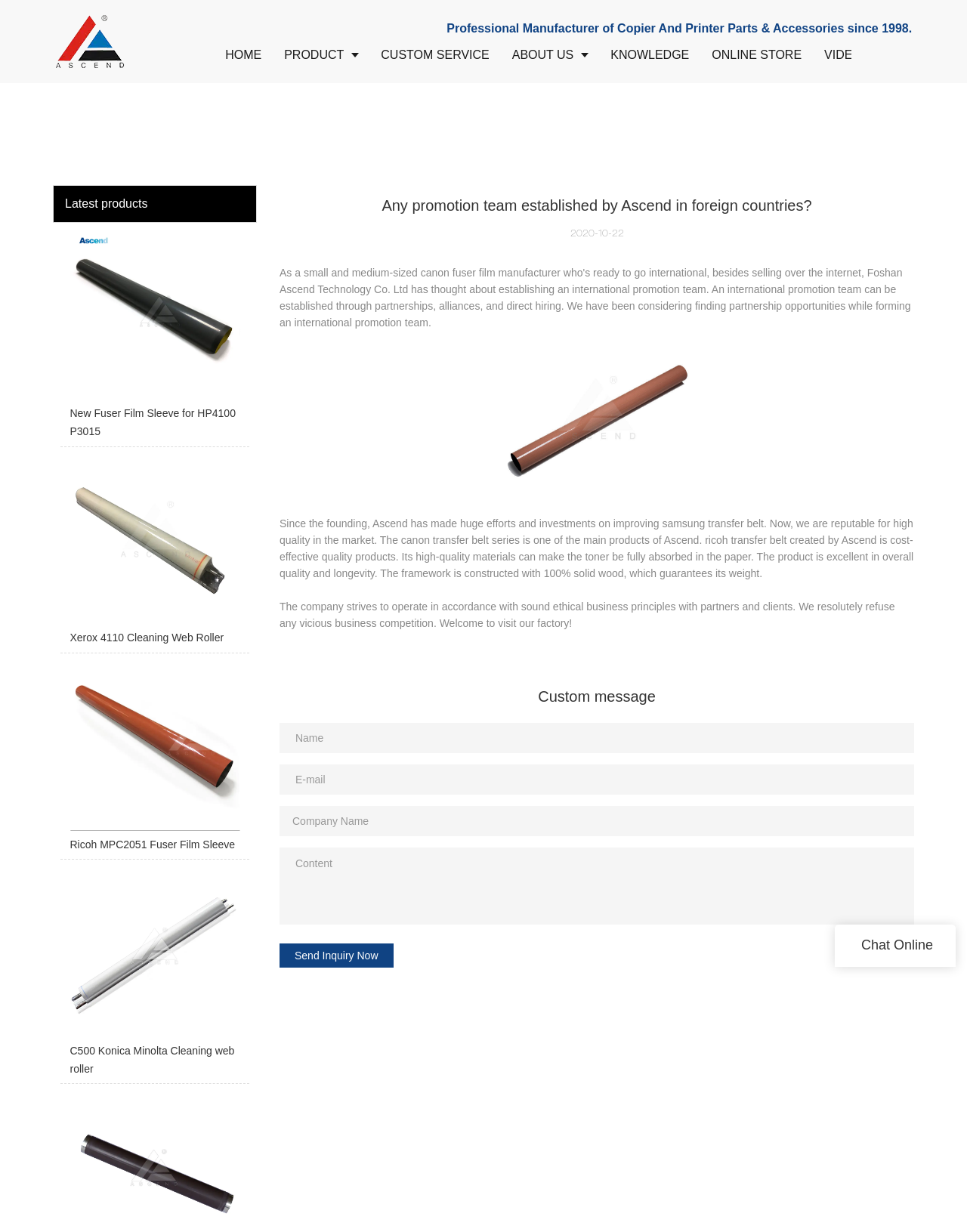Find the bounding box coordinates for the area you need to click to carry out the instruction: "Enter your name". The coordinates should be four float numbers between 0 and 1, indicated as [left, top, right, bottom].

[0.289, 0.586, 0.945, 0.611]